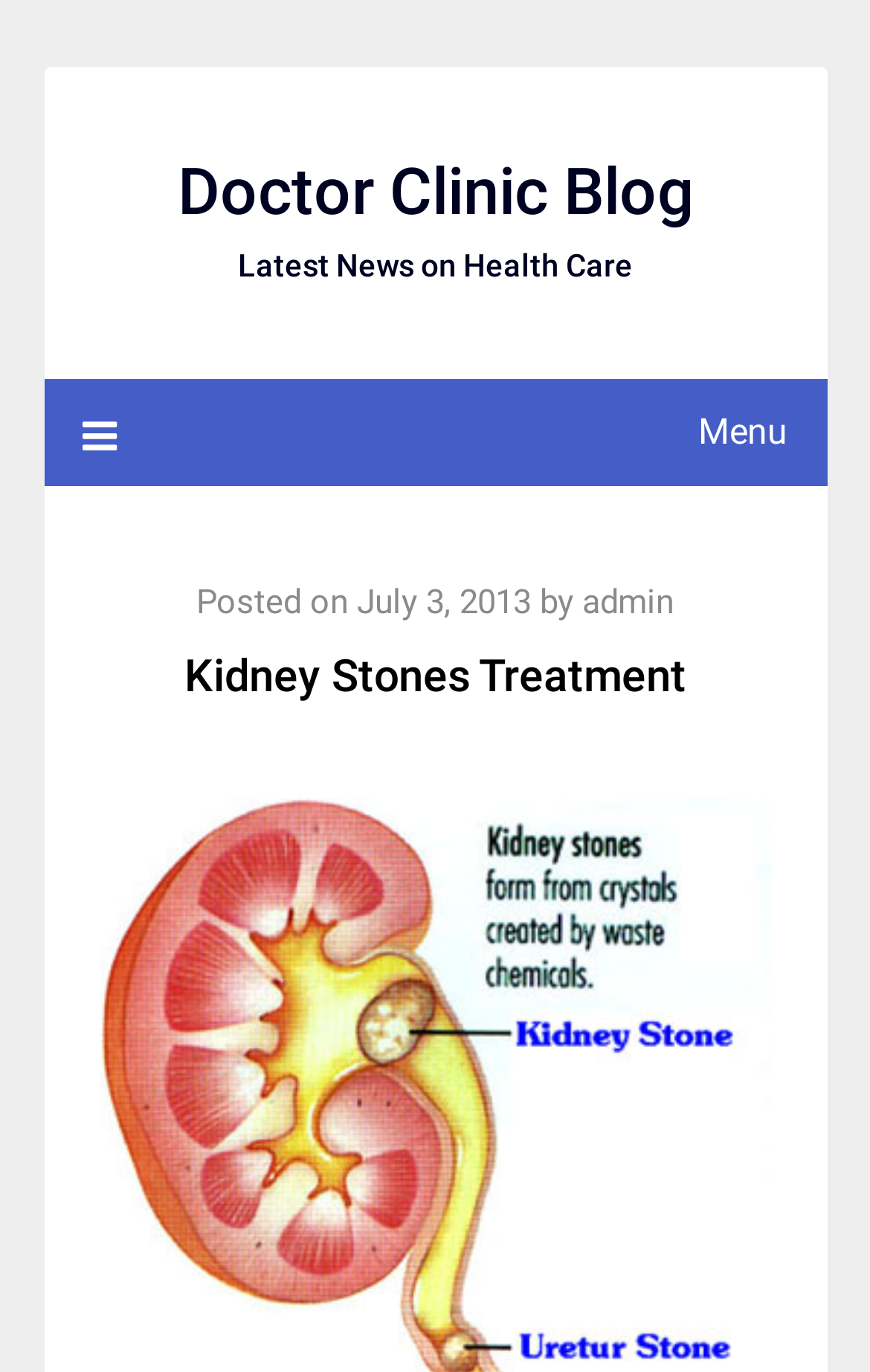What is the date of the article?
Please interpret the details in the image and answer the question thoroughly.

I found the answer by looking at the link element 'July 3, 2013' which is located at [0.41, 0.423, 0.61, 0.453]. This link is preceded by the text 'Posted on', indicating that 'July 3, 2013' is the date of the article.